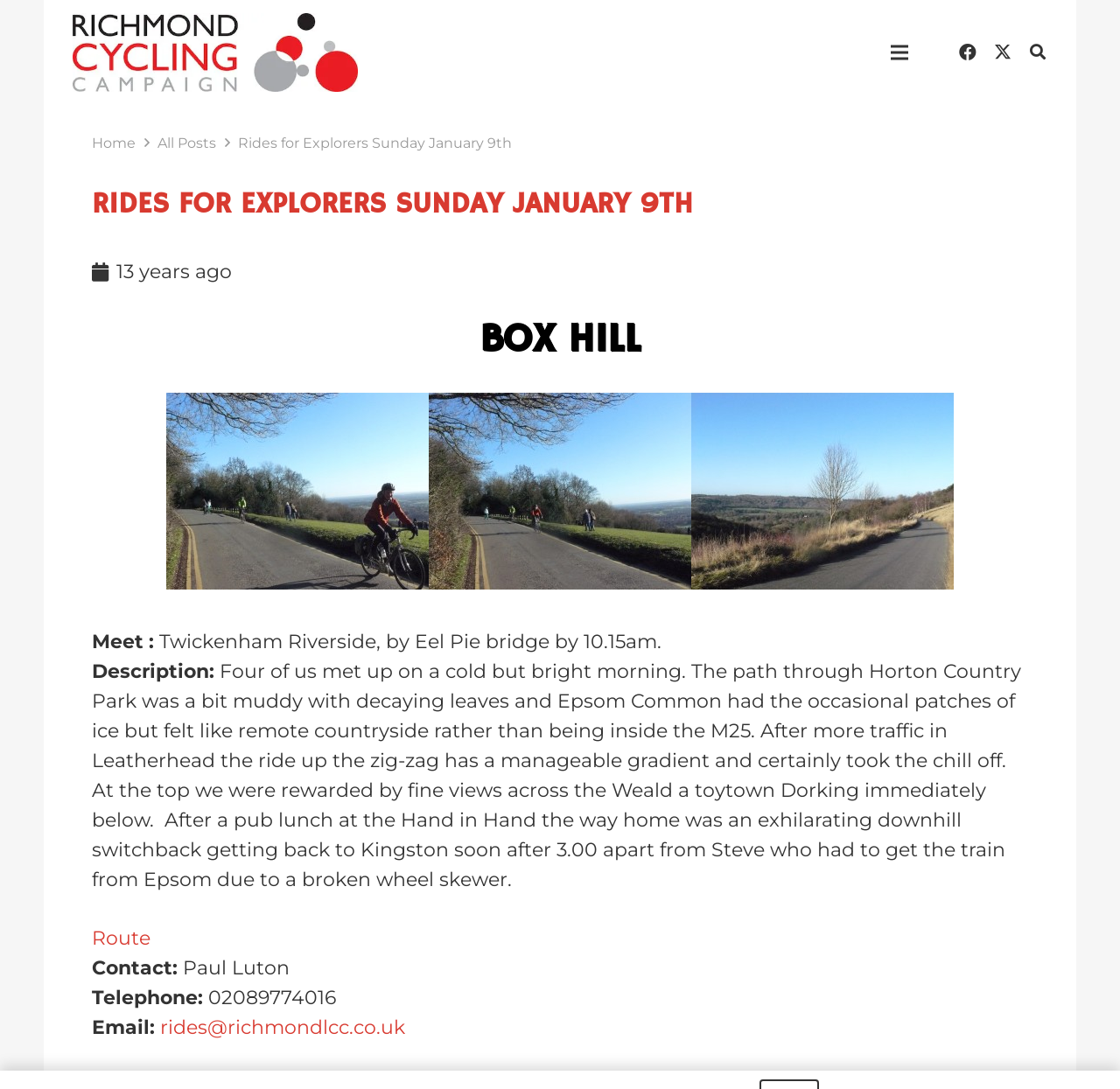Please locate the bounding box coordinates of the element that should be clicked to achieve the given instruction: "Search for something".

[0.911, 0.023, 0.942, 0.073]